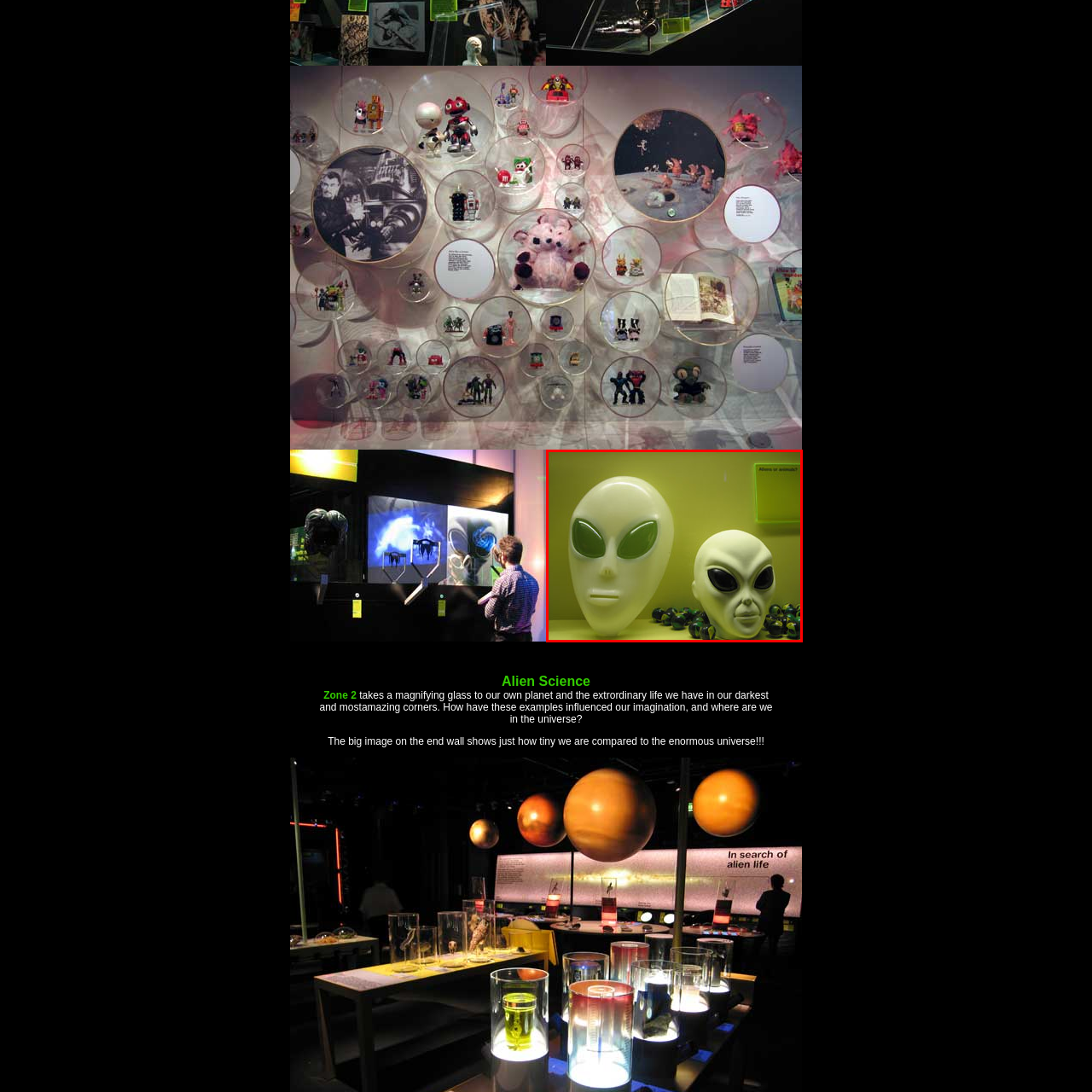Direct your attention to the image marked by the red boundary, What shapes are the eyes of the larger alien head? Provide a single word or phrase in response.

Almond-shaped